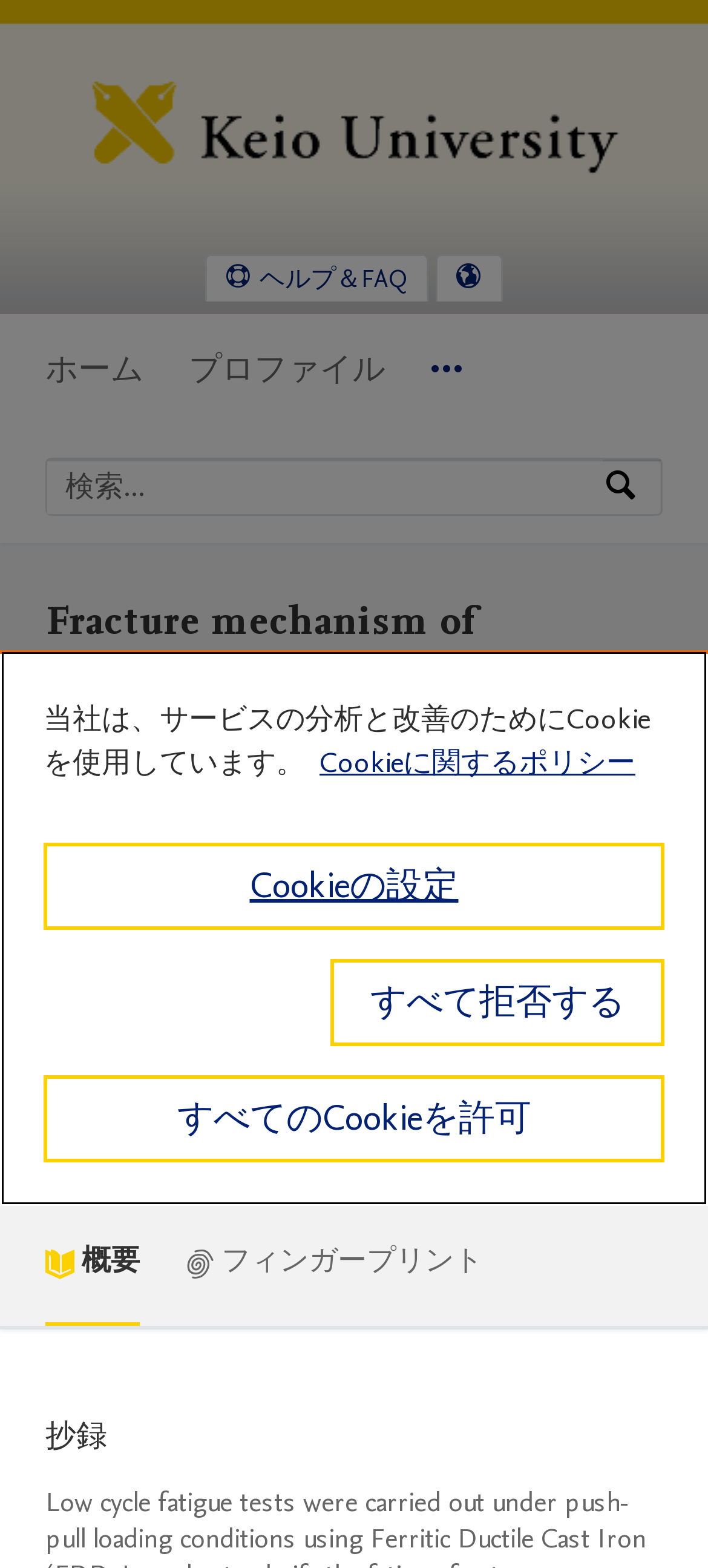Please determine the primary heading and provide its text.

Fracture mechanism of ferritic ductile cast iron in extremely low cycle fatigue